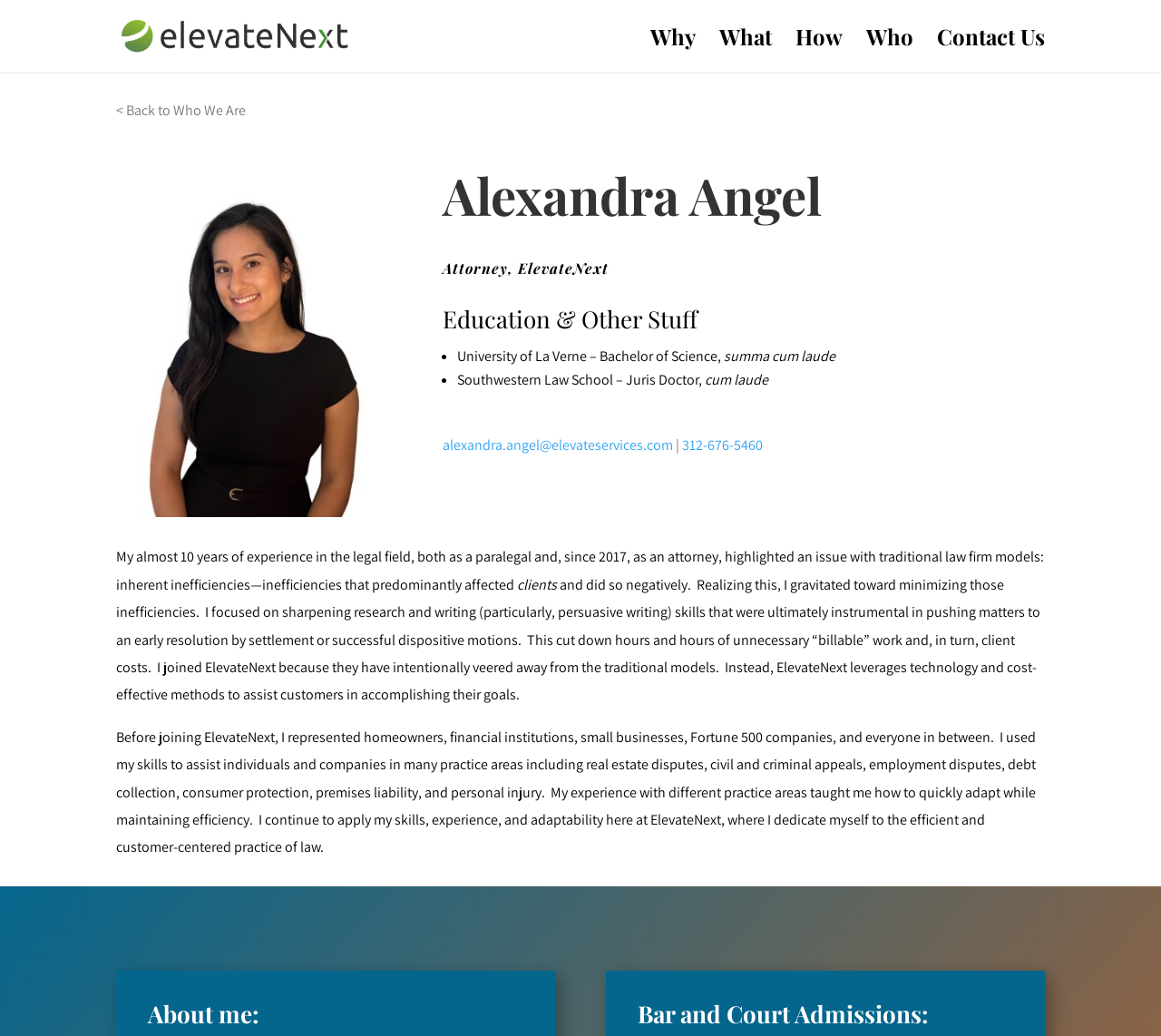Please analyze the image and give a detailed answer to the question:
What is the degree earned by the attorney?

I found the answer by looking at the static text element with the text 'Southwestern Law School – Juris Doctor,' which indicates that the attorney earned a Juris Doctor degree.